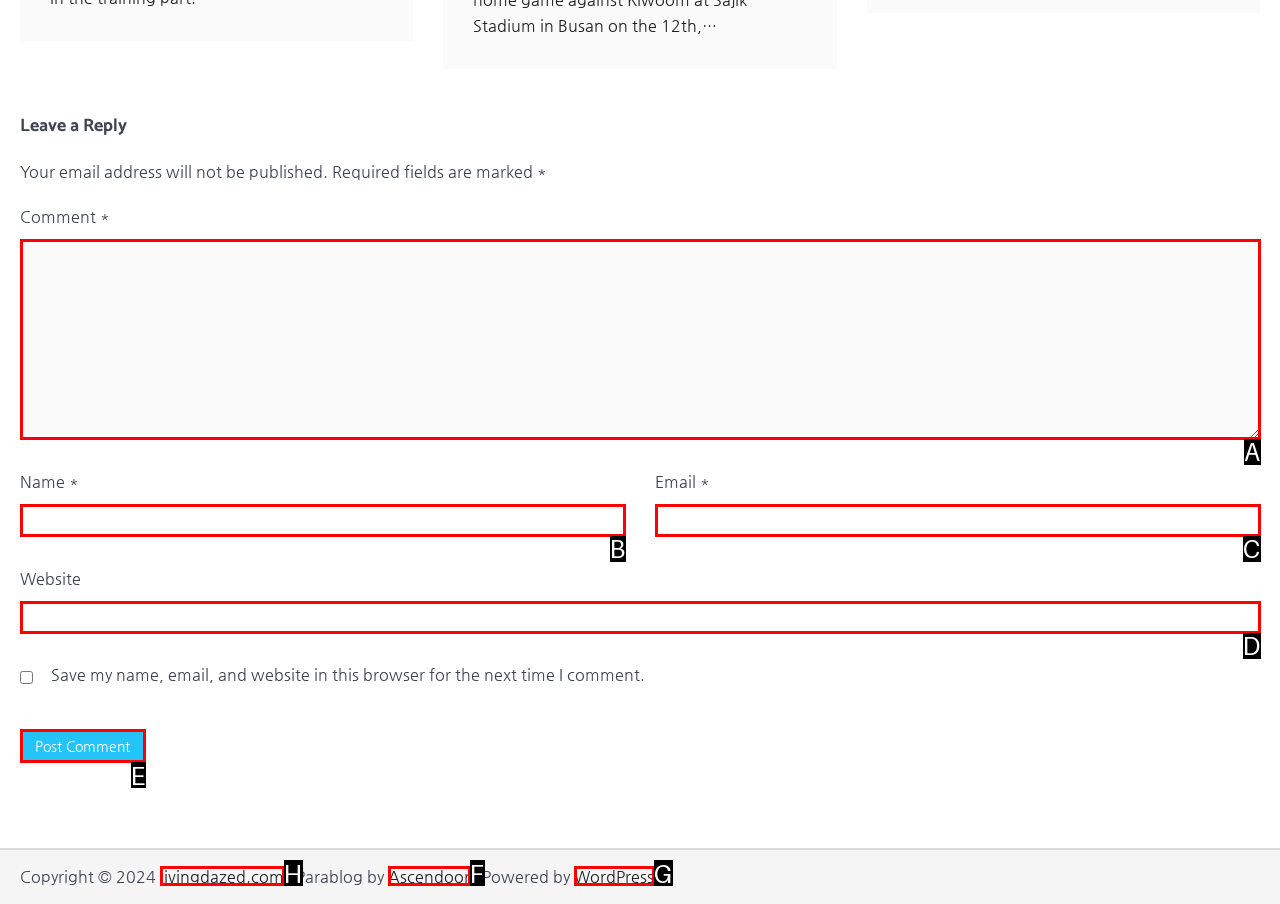To achieve the task: Visit the website, which HTML element do you need to click?
Respond with the letter of the correct option from the given choices.

H